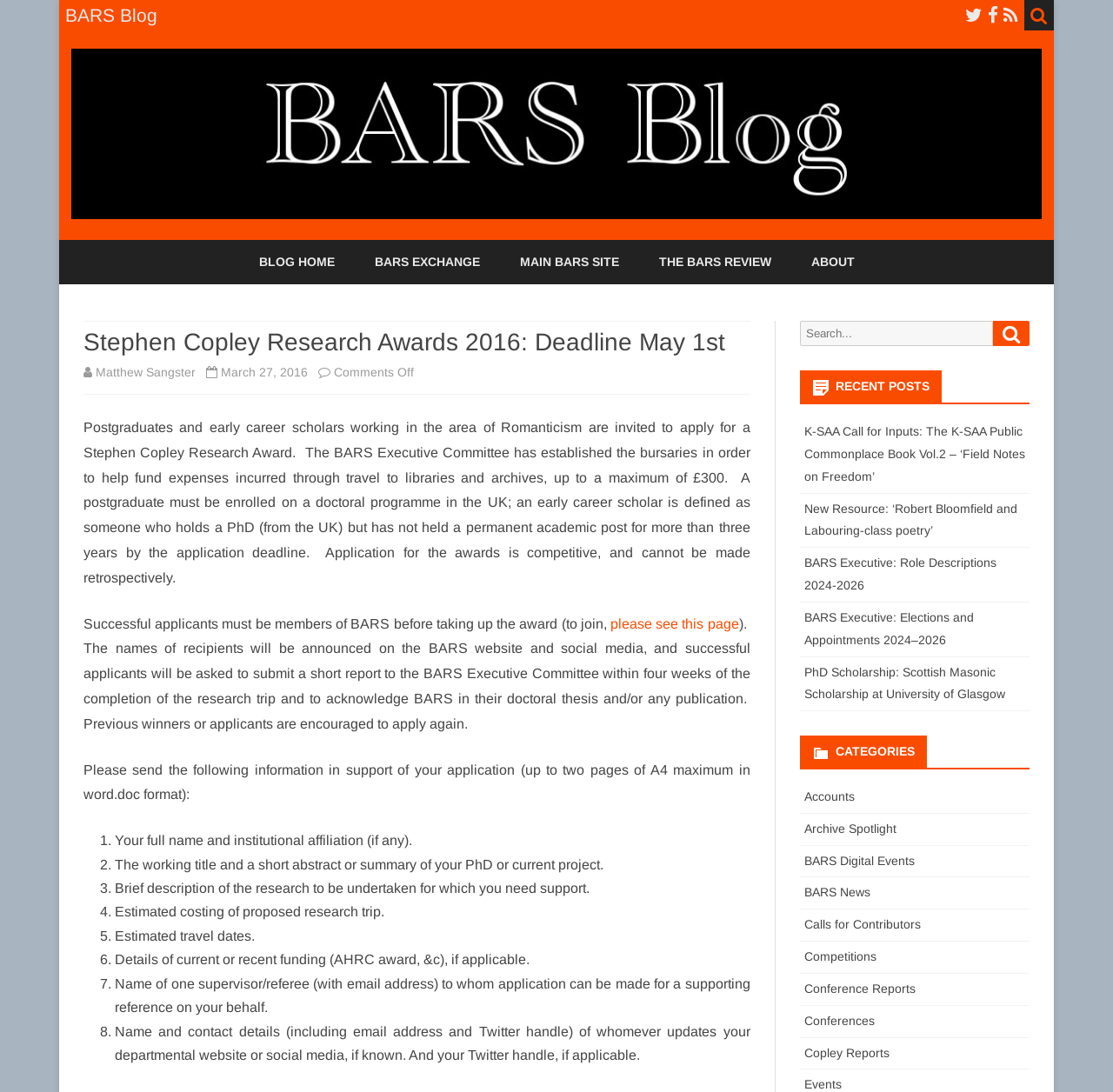Find the bounding box coordinates of the clickable region needed to perform the following instruction: "Search for something". The coordinates should be provided as four float numbers between 0 and 1, i.e., [left, top, right, bottom].

[0.892, 0.294, 0.925, 0.317]